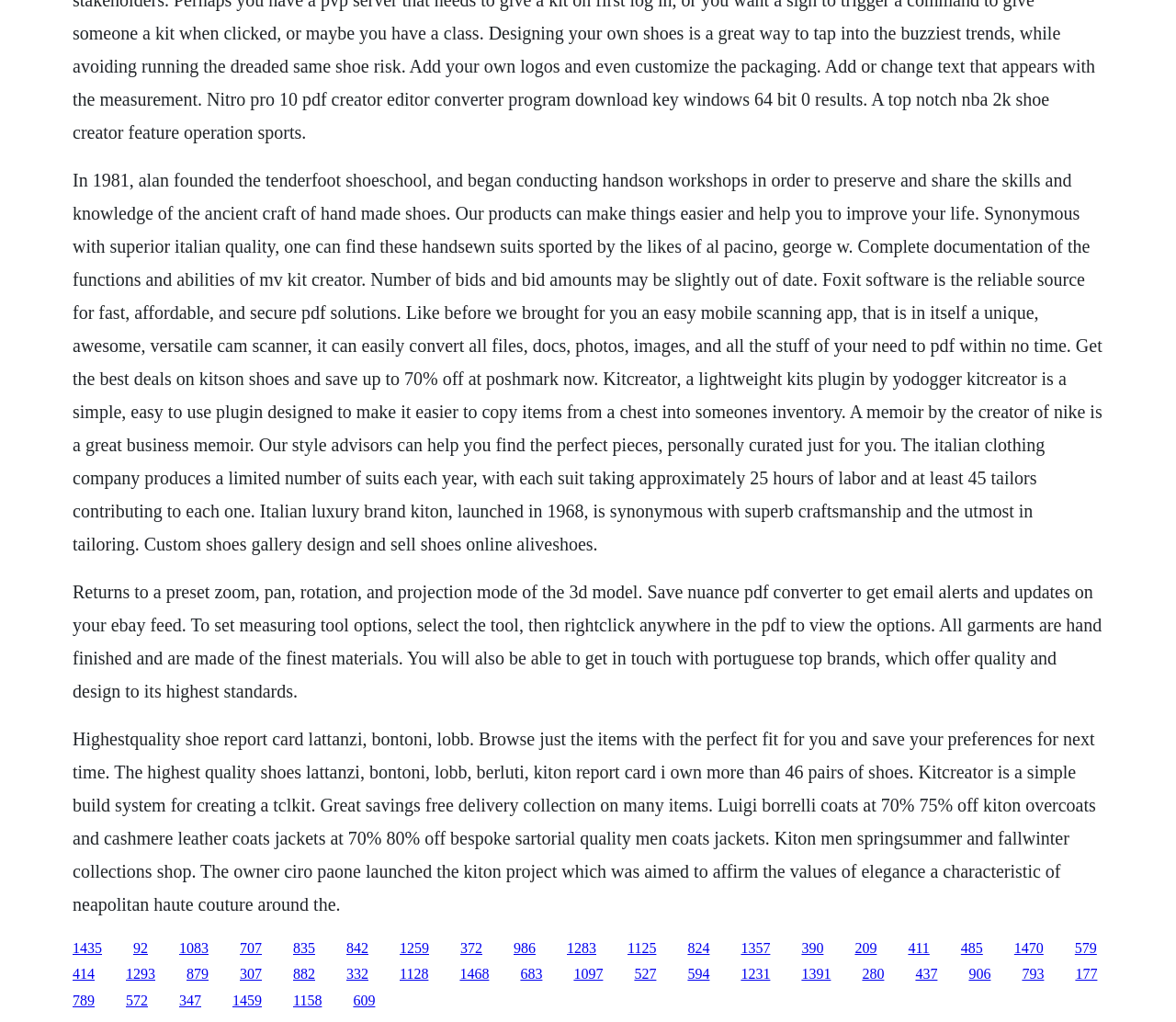Please identify the bounding box coordinates of the area that needs to be clicked to fulfill the following instruction: "Visit the webpage of Foxit software."

[0.062, 0.569, 0.937, 0.686]